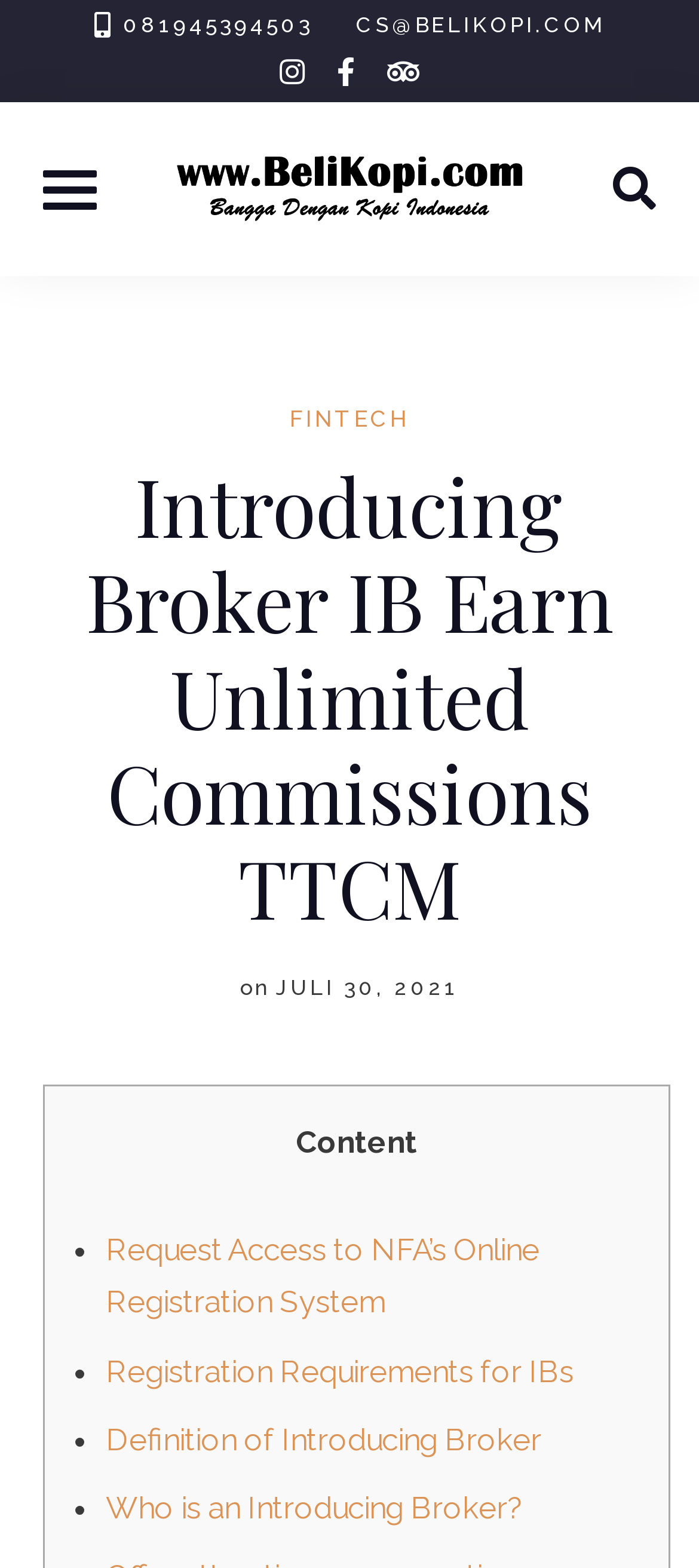From the element description Definition of Introducing Broker, predict the bounding box coordinates of the UI element. The coordinates must be specified in the format (top-left x, top-left y, bottom-right x, bottom-right y) and should be within the 0 to 1 range.

[0.151, 0.907, 0.774, 0.929]